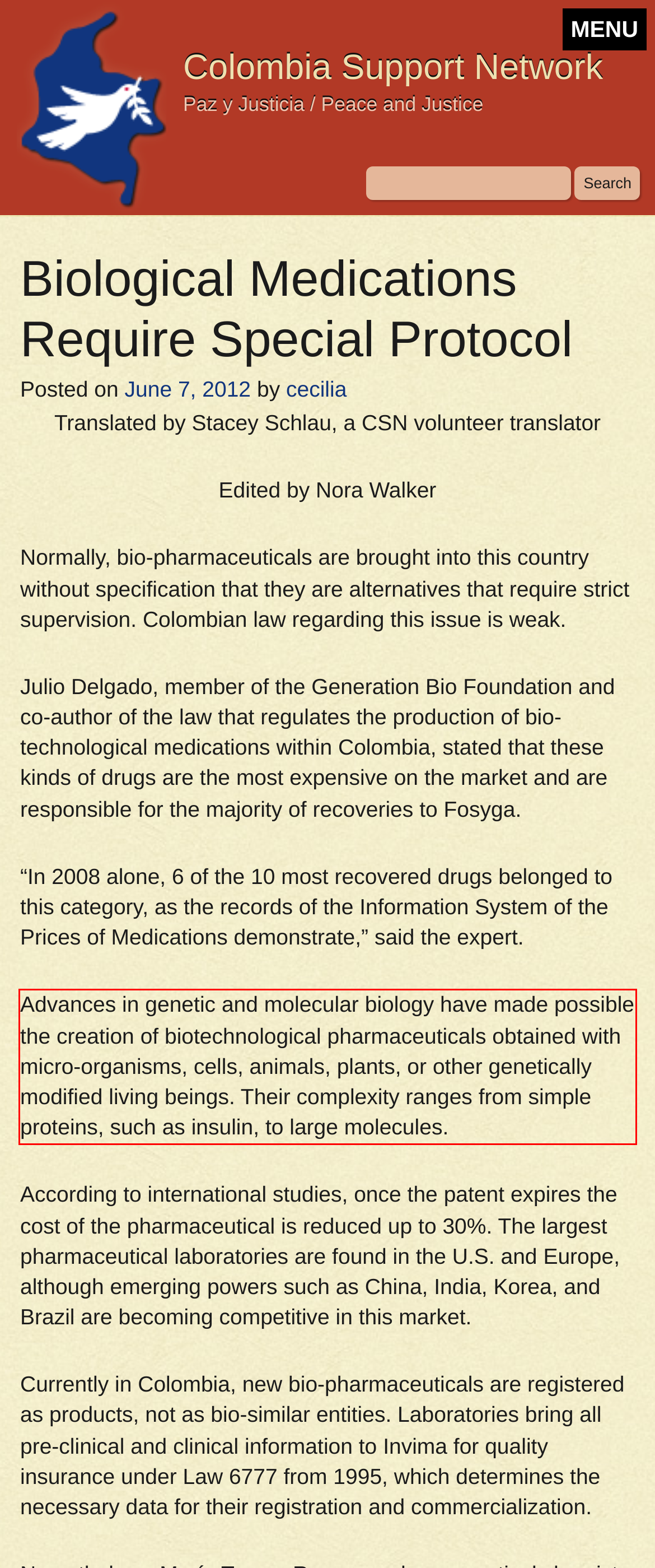Given the screenshot of a webpage, identify the red rectangle bounding box and recognize the text content inside it, generating the extracted text.

Advances in genetic and molecular biology have made possible the creation of biotechnological pharmaceuticals obtained with micro-organisms, cells, animals, plants, or other genetically modified living beings. Their complexity ranges from simple proteins, such as insulin, to large molecules.